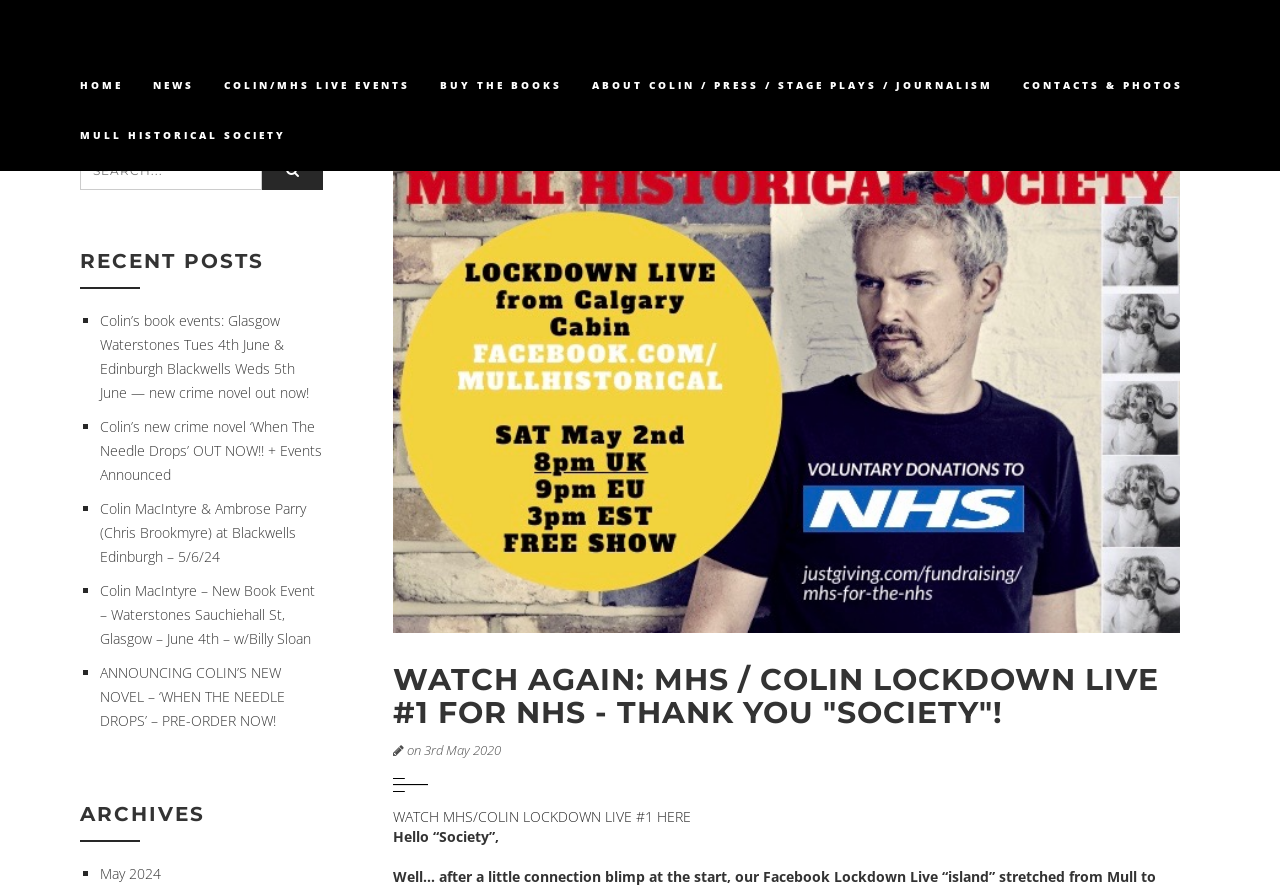What is the category of the 'ARCHIVES' section?
Look at the image and respond with a single word or a short phrase.

Months